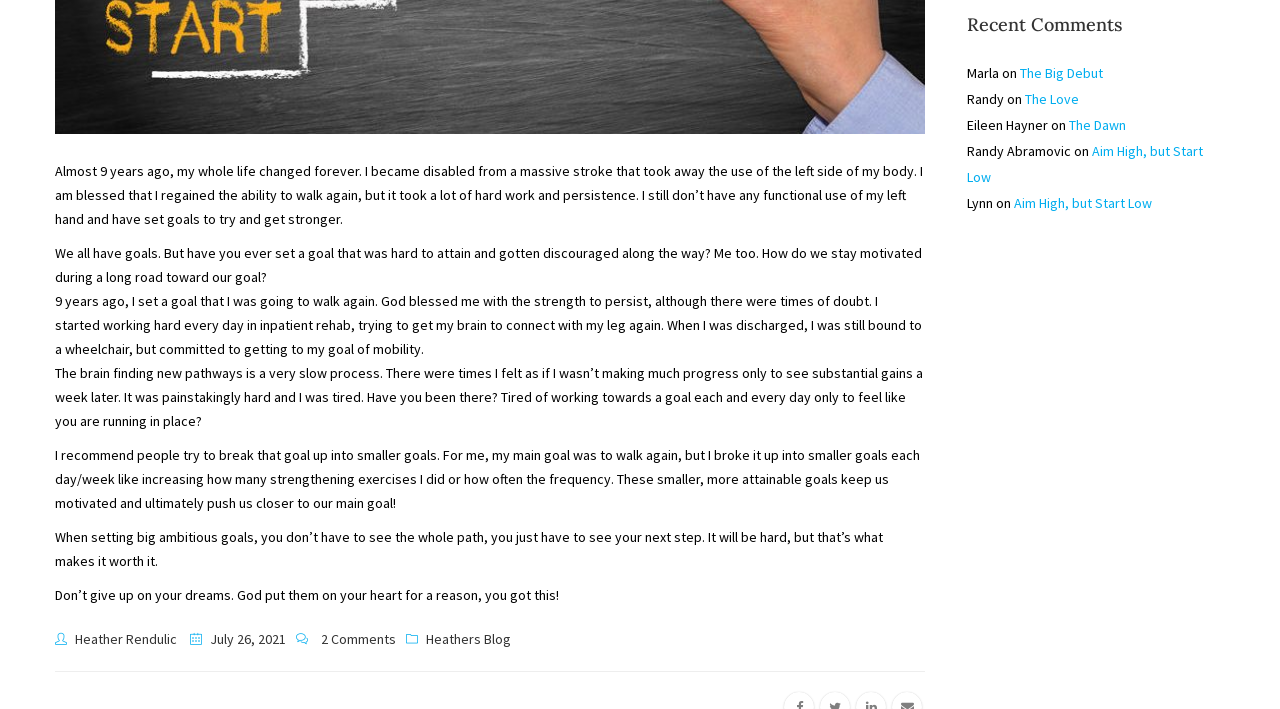Extract the bounding box for the UI element that matches this description: "The Big Debut".

[0.797, 0.09, 0.862, 0.116]